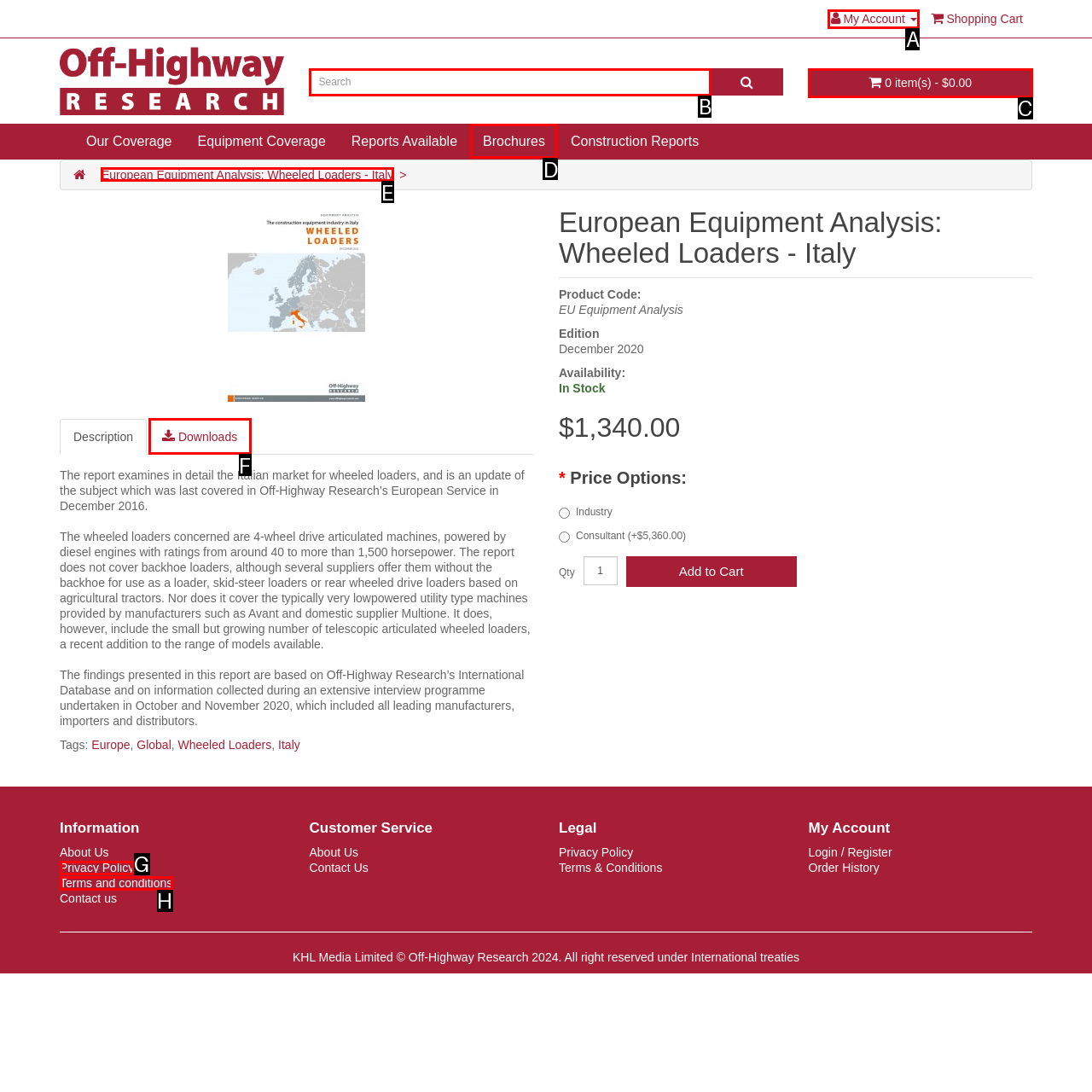Determine which option matches the element description: 0 item(s) - $0.00
Answer using the letter of the correct option.

C